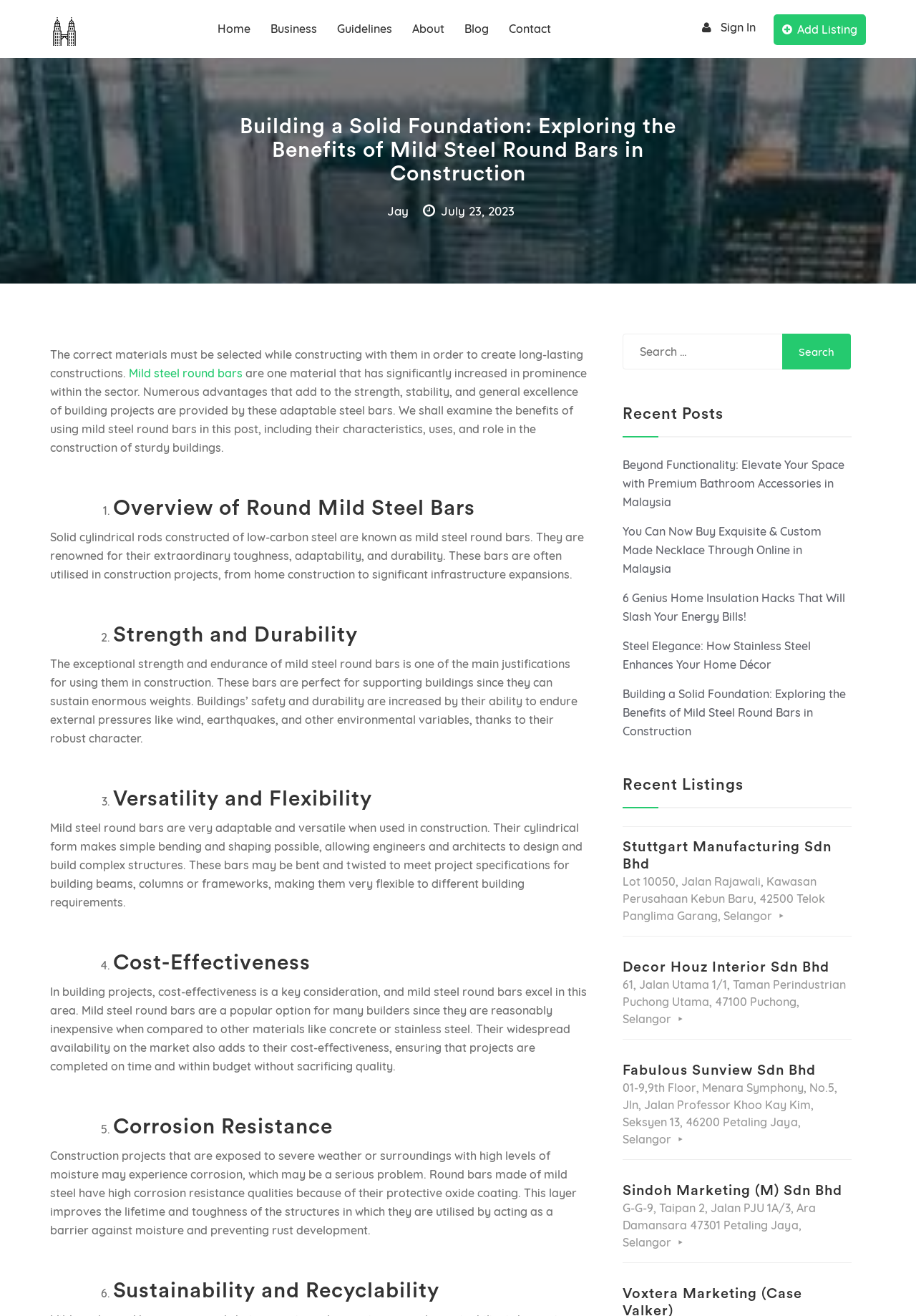Locate the bounding box coordinates of the element I should click to achieve the following instruction: "Click the link to update Minecraft on PC".

None